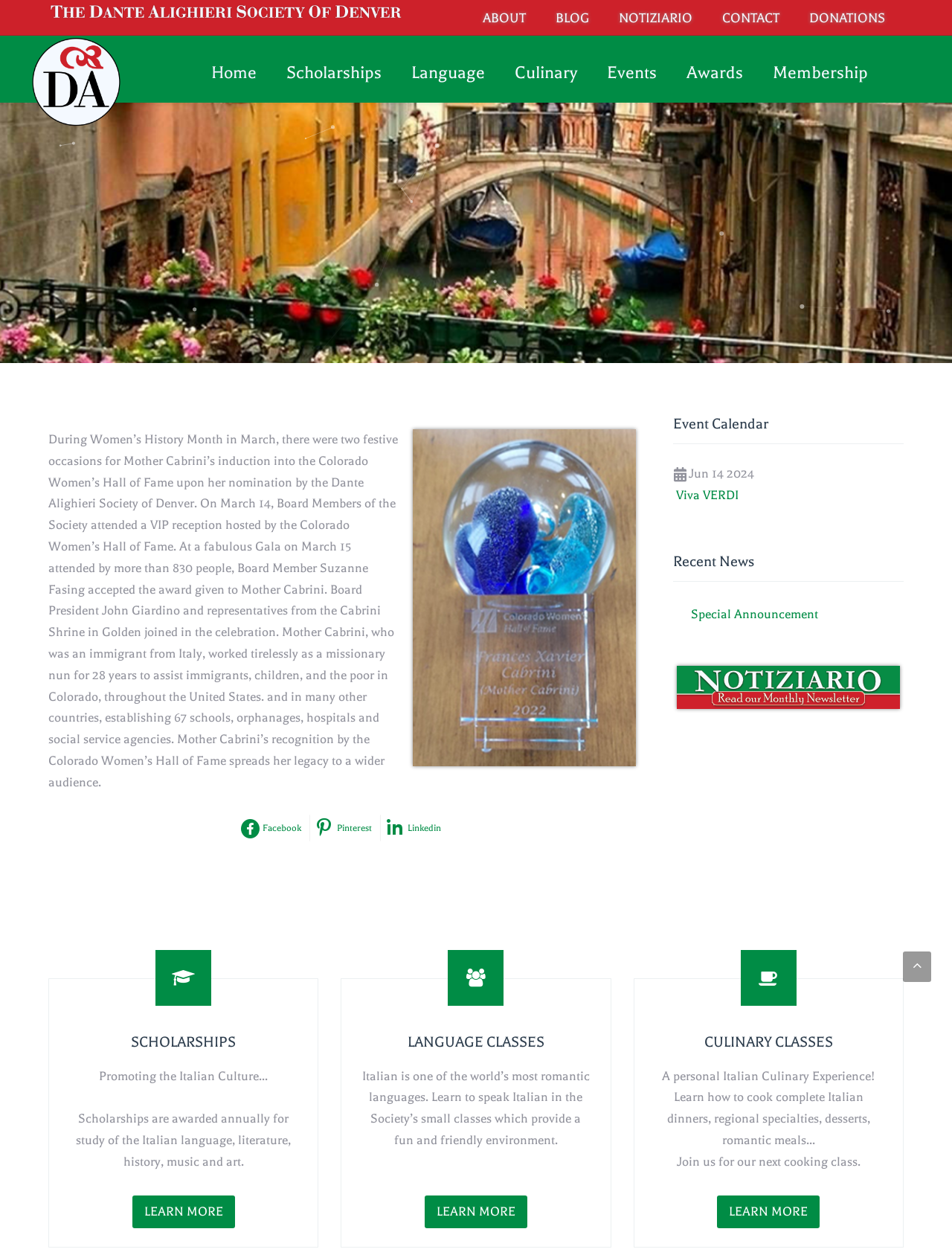Please specify the bounding box coordinates for the clickable region that will help you carry out the instruction: "Go back to the top of the page".

[0.948, 0.758, 0.978, 0.782]